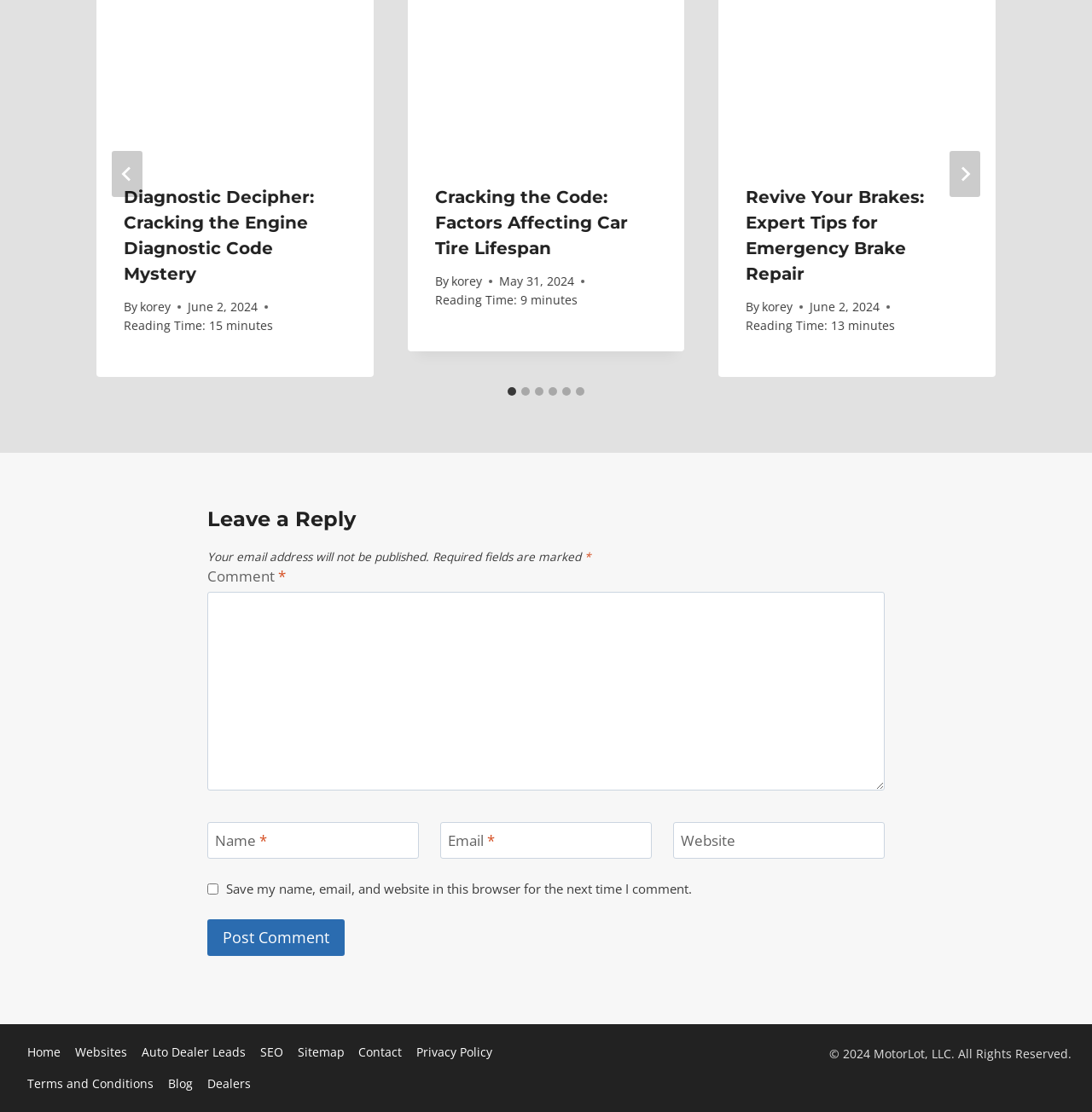How many tabs are available in the slide selection?
Provide an in-depth answer to the question, covering all aspects.

I counted the number of tab elements inside the tablist element with the label 'Select a slide to show' and found that there are 6 tabs available.